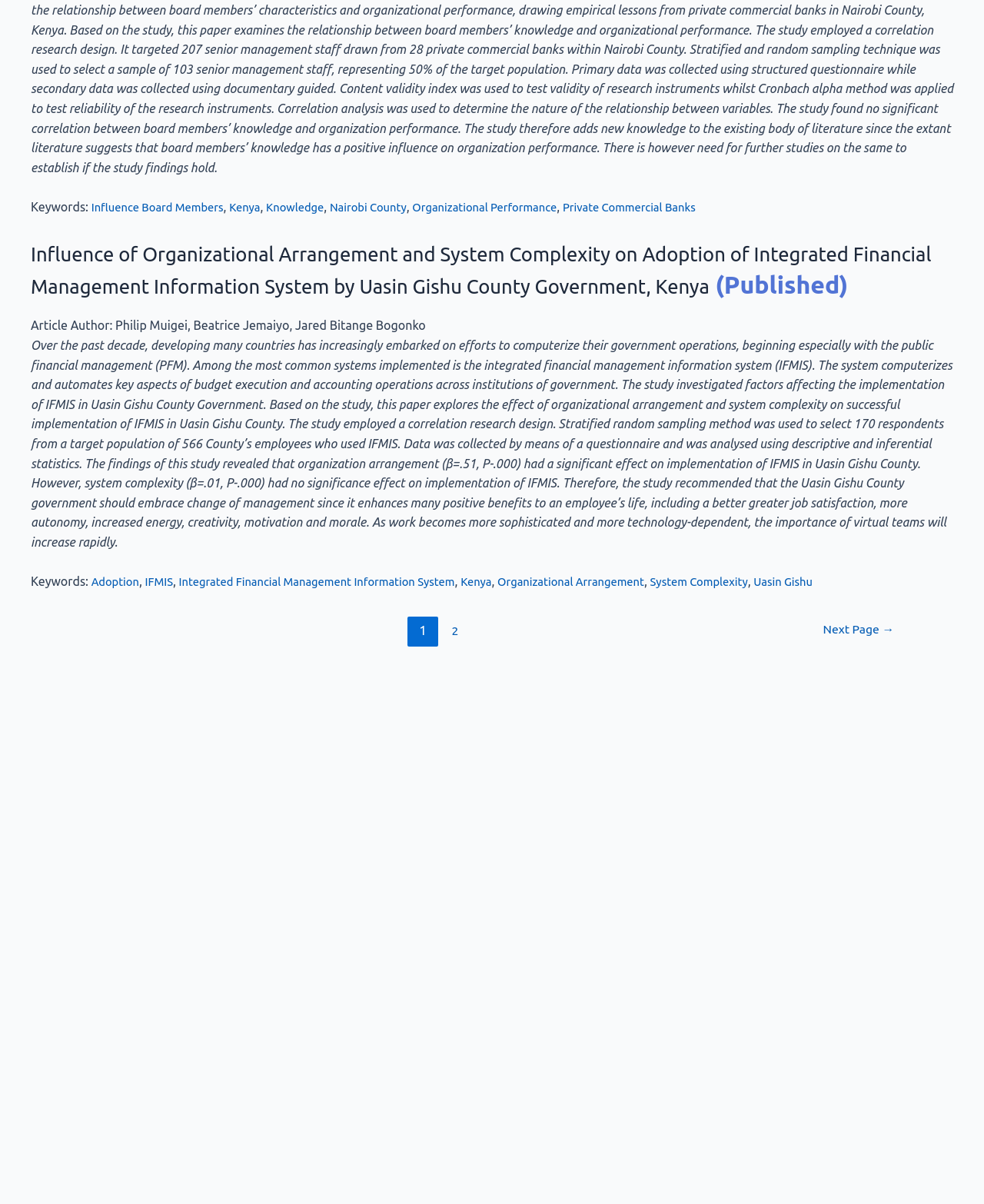Indicate the bounding box coordinates of the element that must be clicked to execute the instruction: "Go to the 'Posts' navigation". The coordinates should be given as four float numbers between 0 and 1, i.e., [left, top, right, bottom].

[0.073, 0.124, 0.927, 0.15]